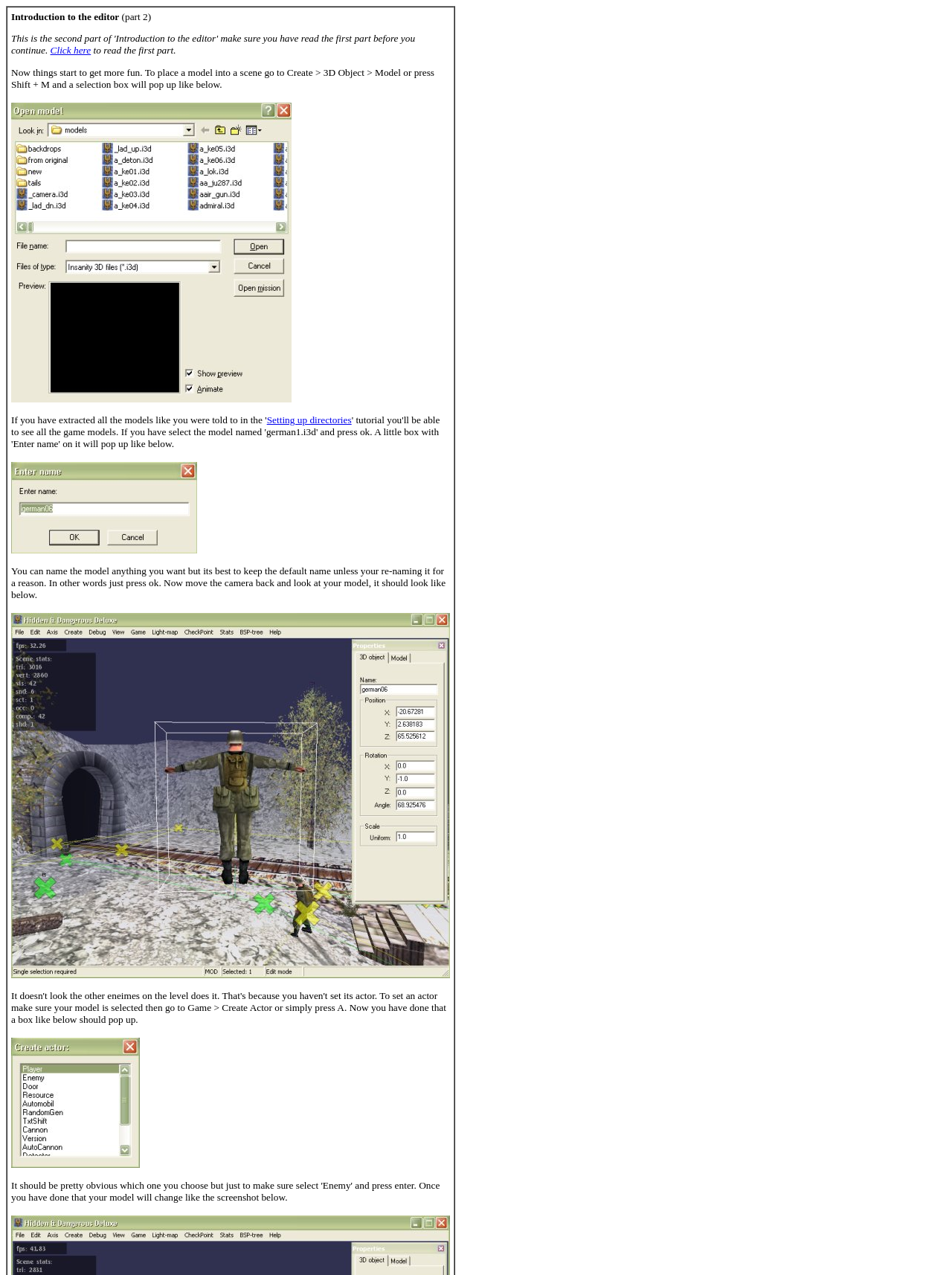From the screenshot, find the bounding box of the UI element matching this description: "Setting up directories". Supply the bounding box coordinates in the form [left, top, right, bottom], each a float between 0 and 1.

[0.28, 0.325, 0.369, 0.334]